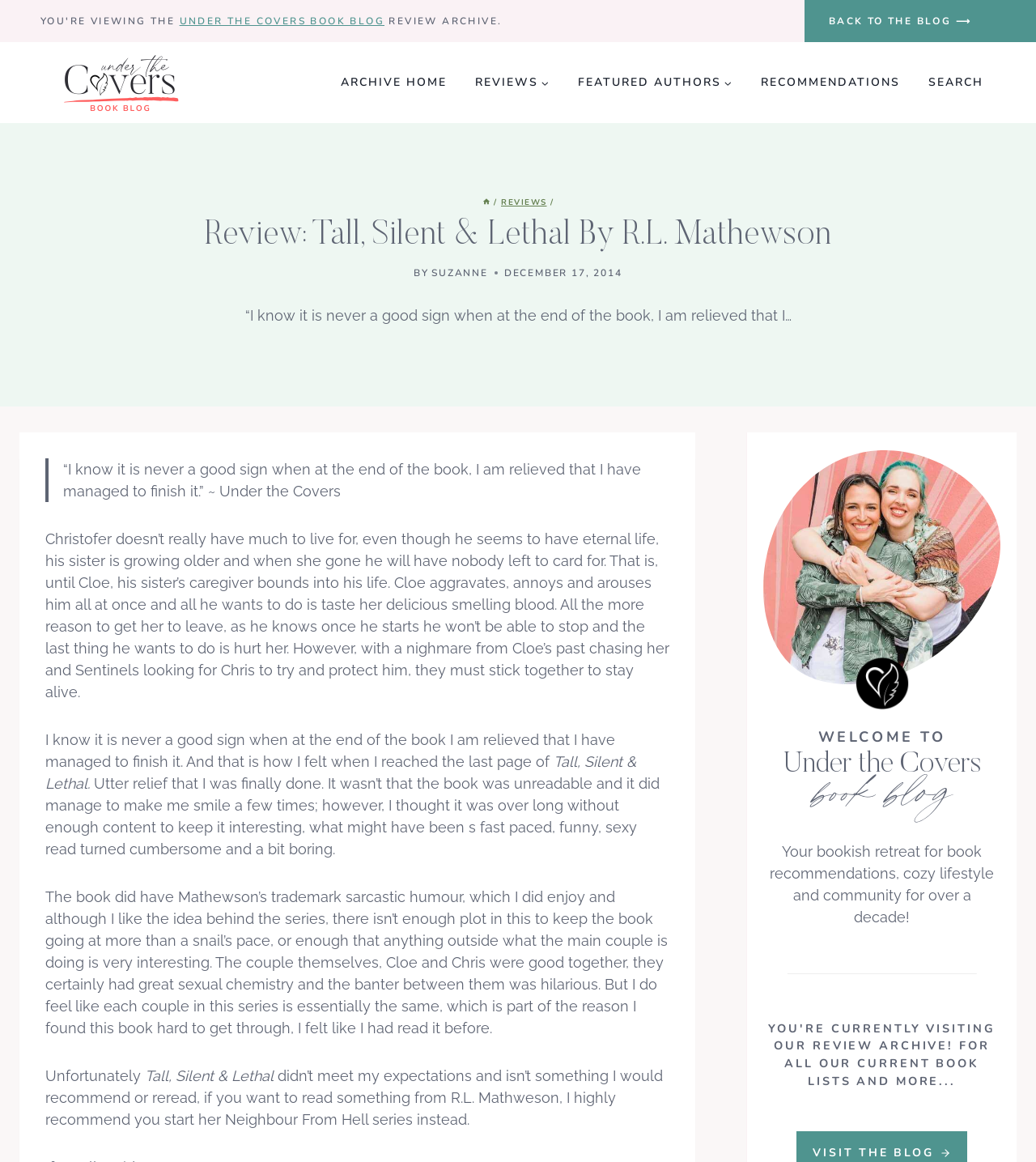Illustrate the webpage's structure and main components comprehensively.

This webpage is a book review blog post titled "Review: Tall, Silent & Lethal By R.L. Mathewson" on the "Under the Covers Book Blog". At the top of the page, there is a logo of the blog on the left and a navigation menu on the right, which includes links to the blog's homepage, reviews, featured authors, recommendations, and search. Below the navigation menu, there is a breadcrumbs section showing the current page's location within the website.

The main content of the page is the book review, which is divided into several sections. The review starts with a quote from the book, followed by a brief summary of the book's plot. The reviewer then shares their thoughts on the book, mentioning that it was a relief to finish it and that it lacked enough content to keep it interesting. The review also mentions the book's sarcastic humor, the main characters' chemistry, and the author's other series.

On the right side of the review, there are two figures, possibly book covers or illustrations. Below the review, there is a section welcoming visitors to the "Under the Covers" book blog, which is described as a bookish retreat for book recommendations, cozy lifestyle, and community. This section also includes a horizontal separator line and a heading that invites visitors to explore the blog's current book lists and more.

At the very top of the page, there is a link to the blog's homepage and a link to go back to the blog. There is also a primary navigation menu with links to the archive home, reviews, featured authors, recommendations, and search.